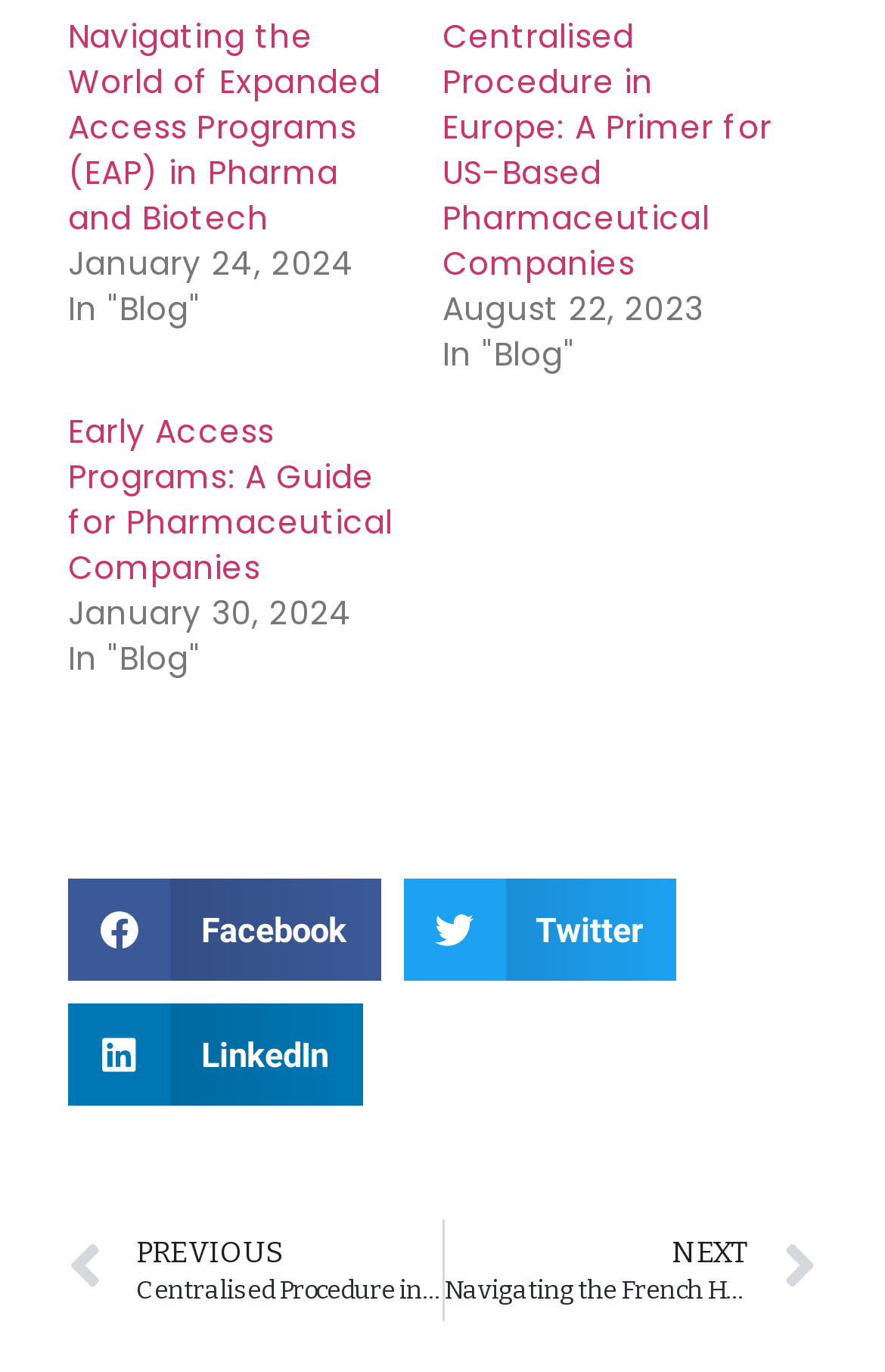Please specify the bounding box coordinates of the area that should be clicked to accomplish the following instruction: "View the previous blog post". The coordinates should consist of four float numbers between 0 and 1, i.e., [left, top, right, bottom].

[0.077, 0.889, 0.499, 0.963]